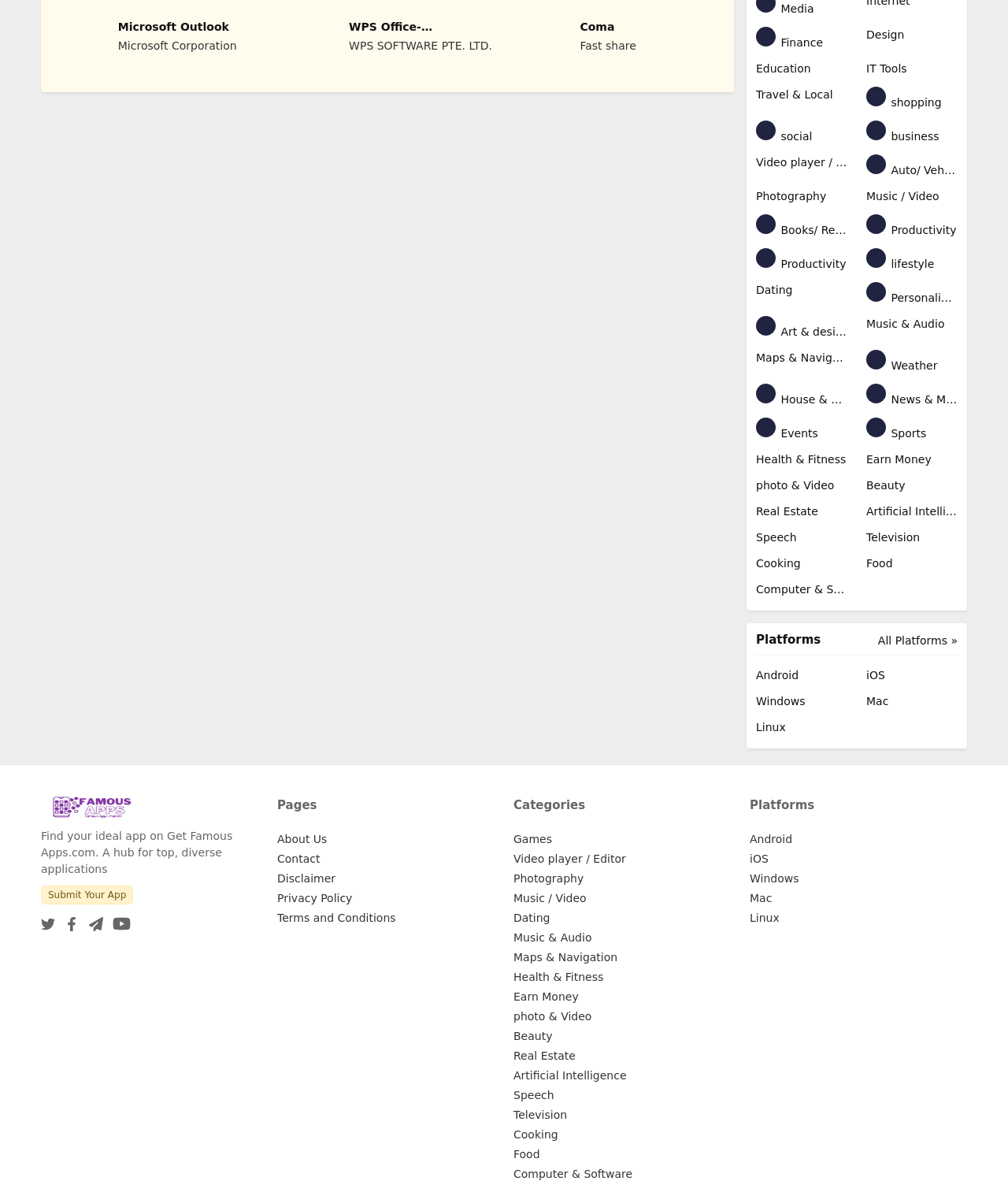Locate the UI element that matches the description Partner Business Solutions in the webpage screenshot. Return the bounding box coordinates in the format (top-left x, top-left y, bottom-right x, bottom-right y), with values ranging from 0 to 1.

None